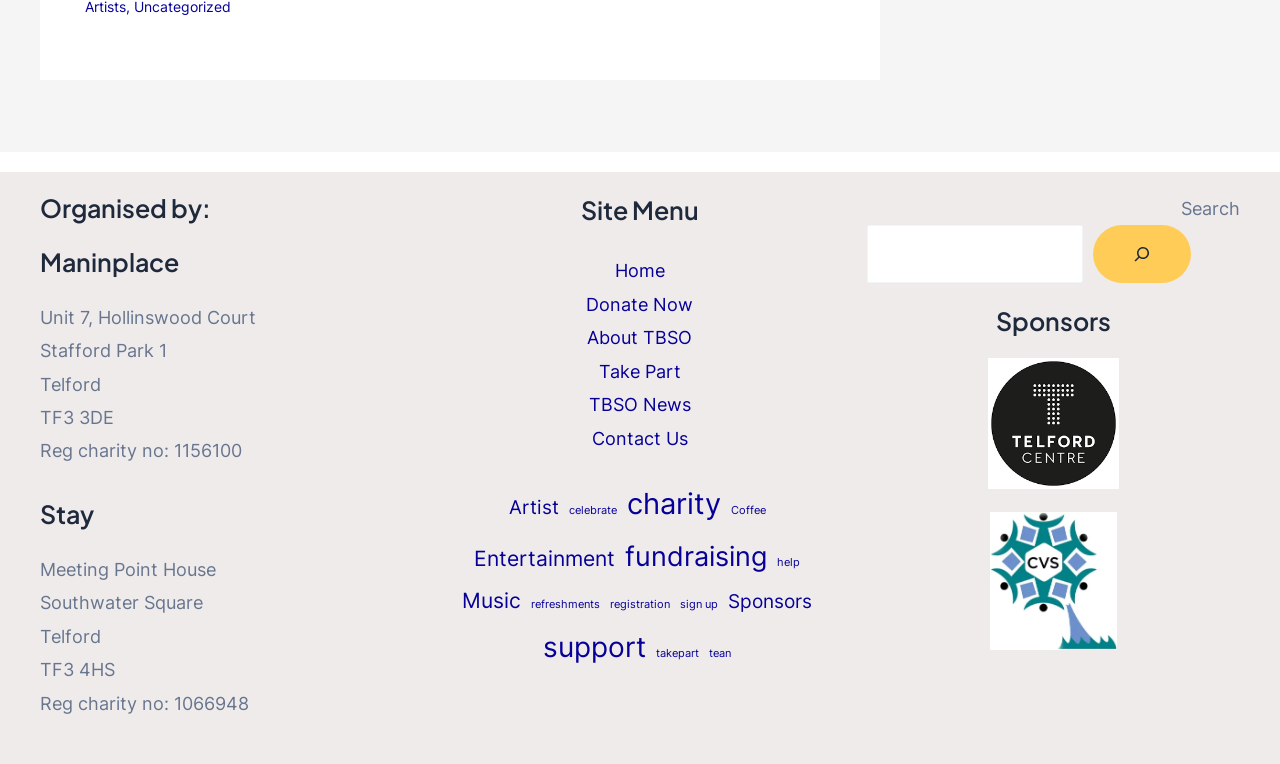Carefully observe the image and respond to the question with a detailed answer:
How many items are under the 'Entertainment' category?

I found the number of items under the 'Entertainment' category by looking at the footer section of the webpage, where it lists the categories with the number of items in parentheses. The 'Entertainment' category has 4 items.